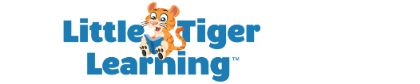Explain what is happening in the image with elaborate details.

The image features the logo of "Little Tiger Learning," showcasing a playful and engaging design aimed at children and parents alike. The logo includes a cheerful, cartoon-style tiger character, which adds a friendly touch to the branding. The text is prominently displayed in bold blue letters, making it easy to read, and highlights the name "Little Tiger Learning." This logo represents a program dedicated to teaching beginning readers, emphasizing accessibility and ease of use for parents, teachers, and caregivers. The overall design conveys an inviting atmosphere, encouraging enthusiasm for literacy development in young learners.